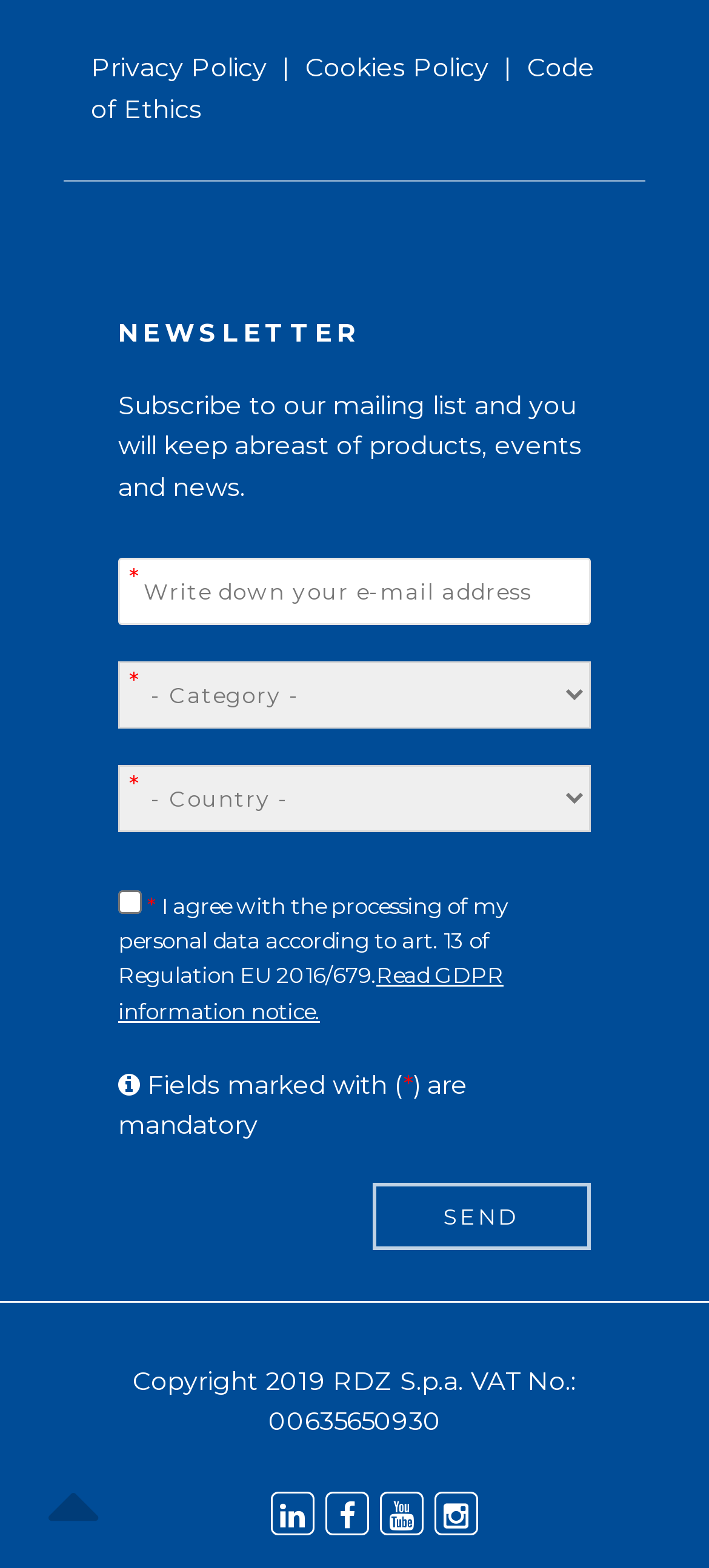Using the description: "Cookies Policy", identify the bounding box of the corresponding UI element in the screenshot.

[0.431, 0.033, 0.69, 0.054]